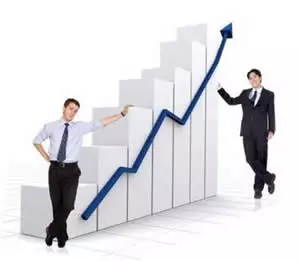How many people are in the image?
Answer with a single word or phrase, using the screenshot for reference.

Two